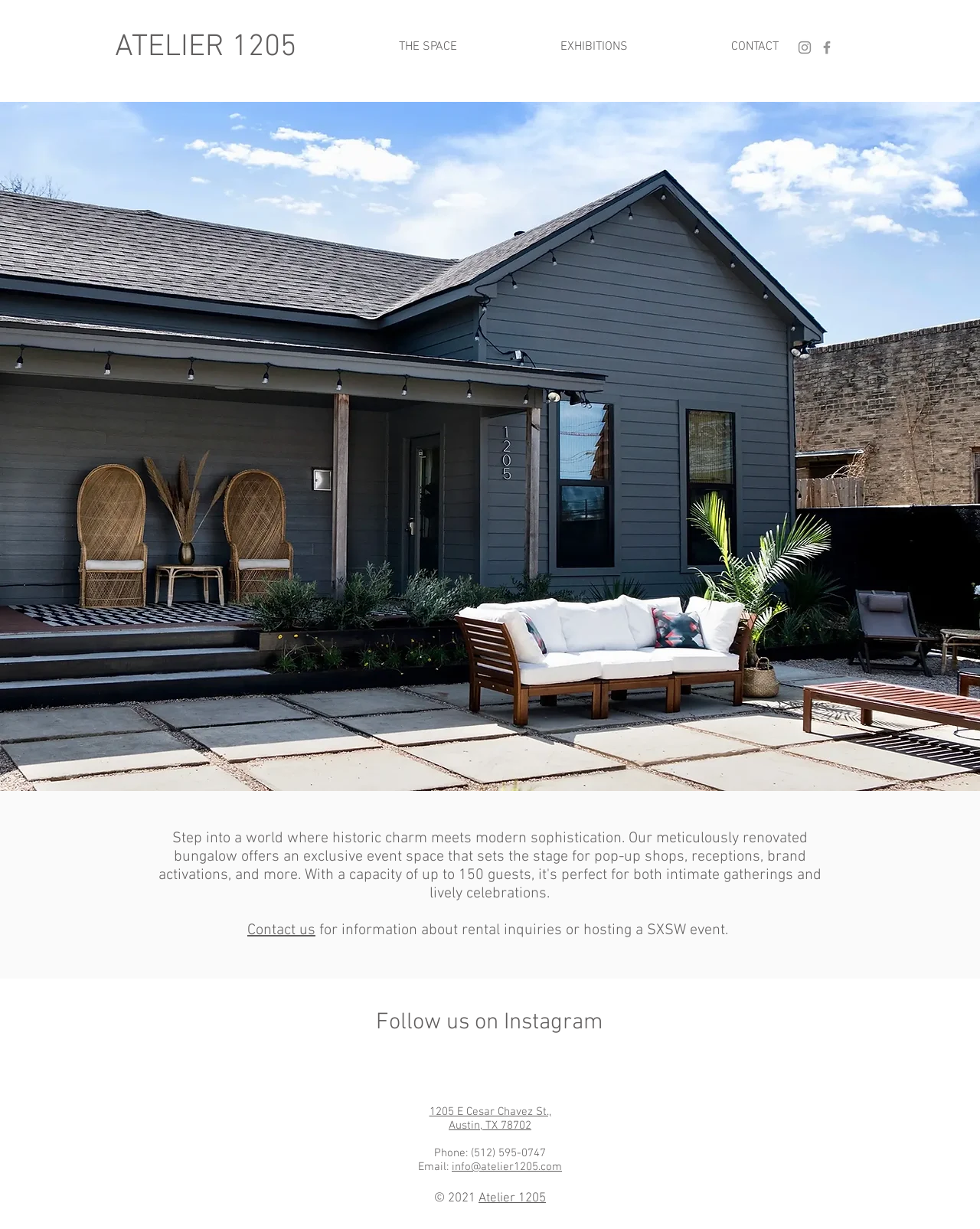Show me the bounding box coordinates of the clickable region to achieve the task as per the instruction: "Get directions to 1205 E Cesar Chavez St., Austin, TX 78702".

[0.438, 0.899, 0.562, 0.921]